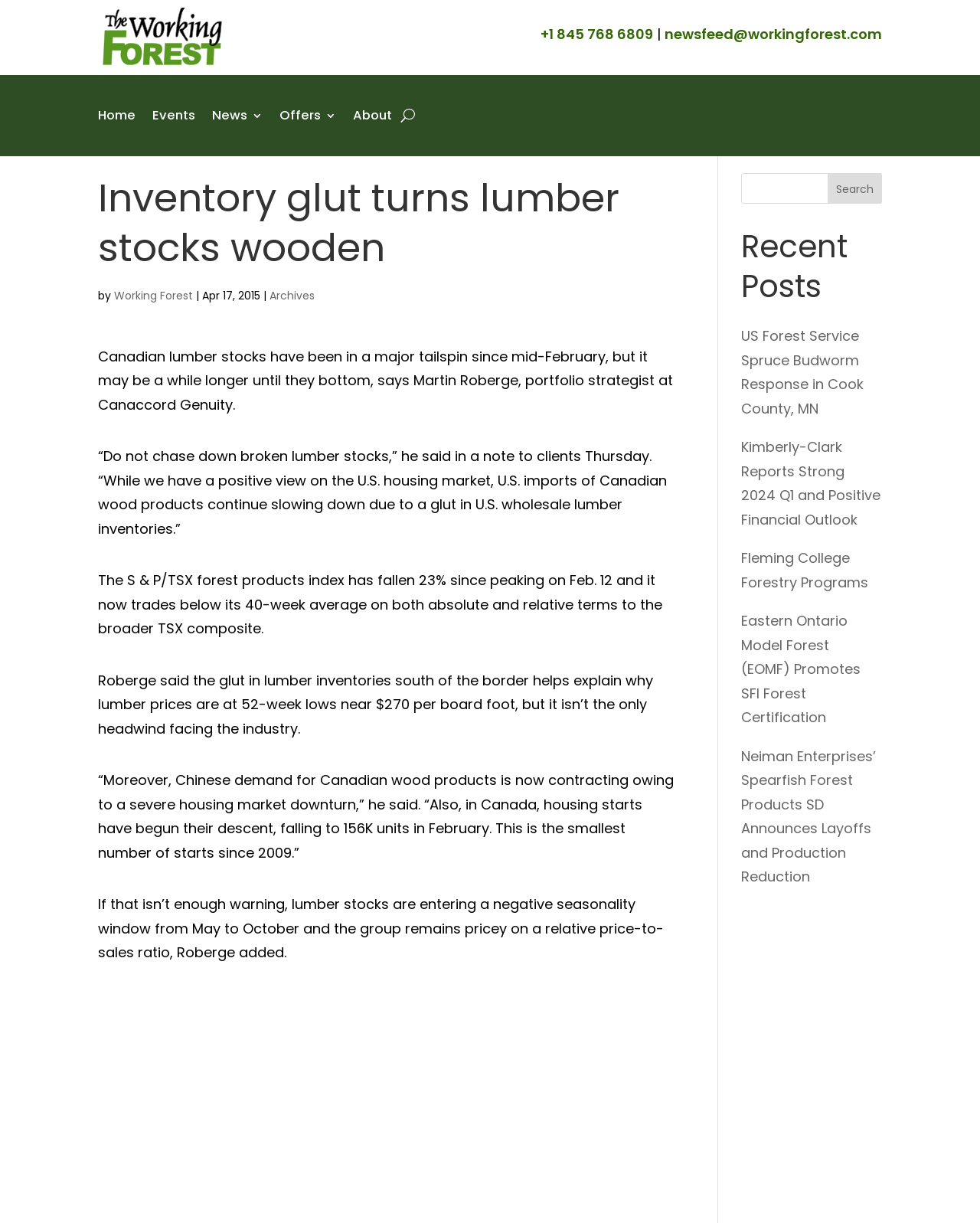Bounding box coordinates are to be given in the format (top-left x, top-left y, bottom-right x, bottom-right y). All values must be floating point numbers between 0 and 1. Provide the bounding box coordinate for the UI element described as: News

[0.216, 0.071, 0.268, 0.118]